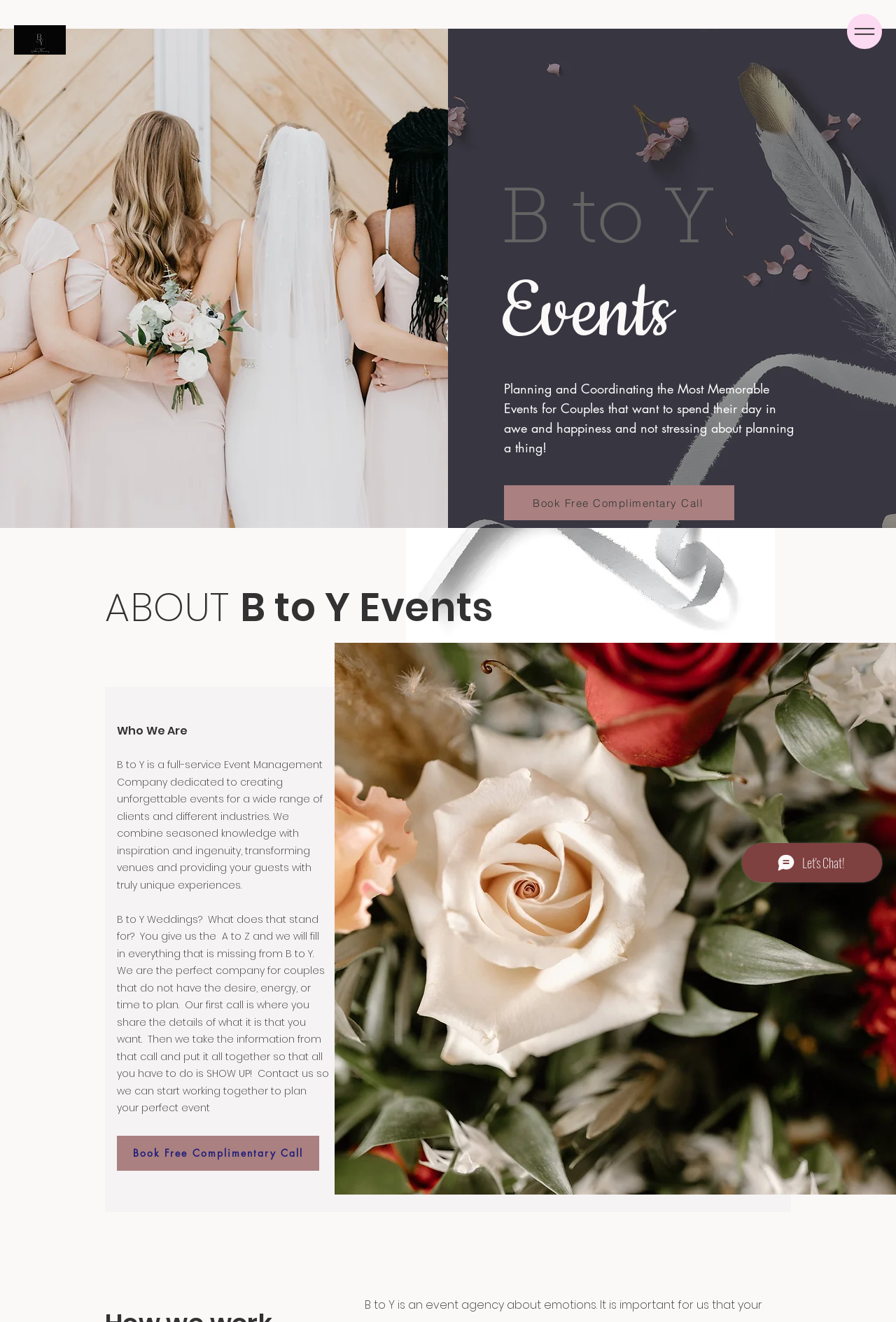What is the action encouraged on the webpage?
Using the information from the image, give a concise answer in one word or a short phrase.

Book a call